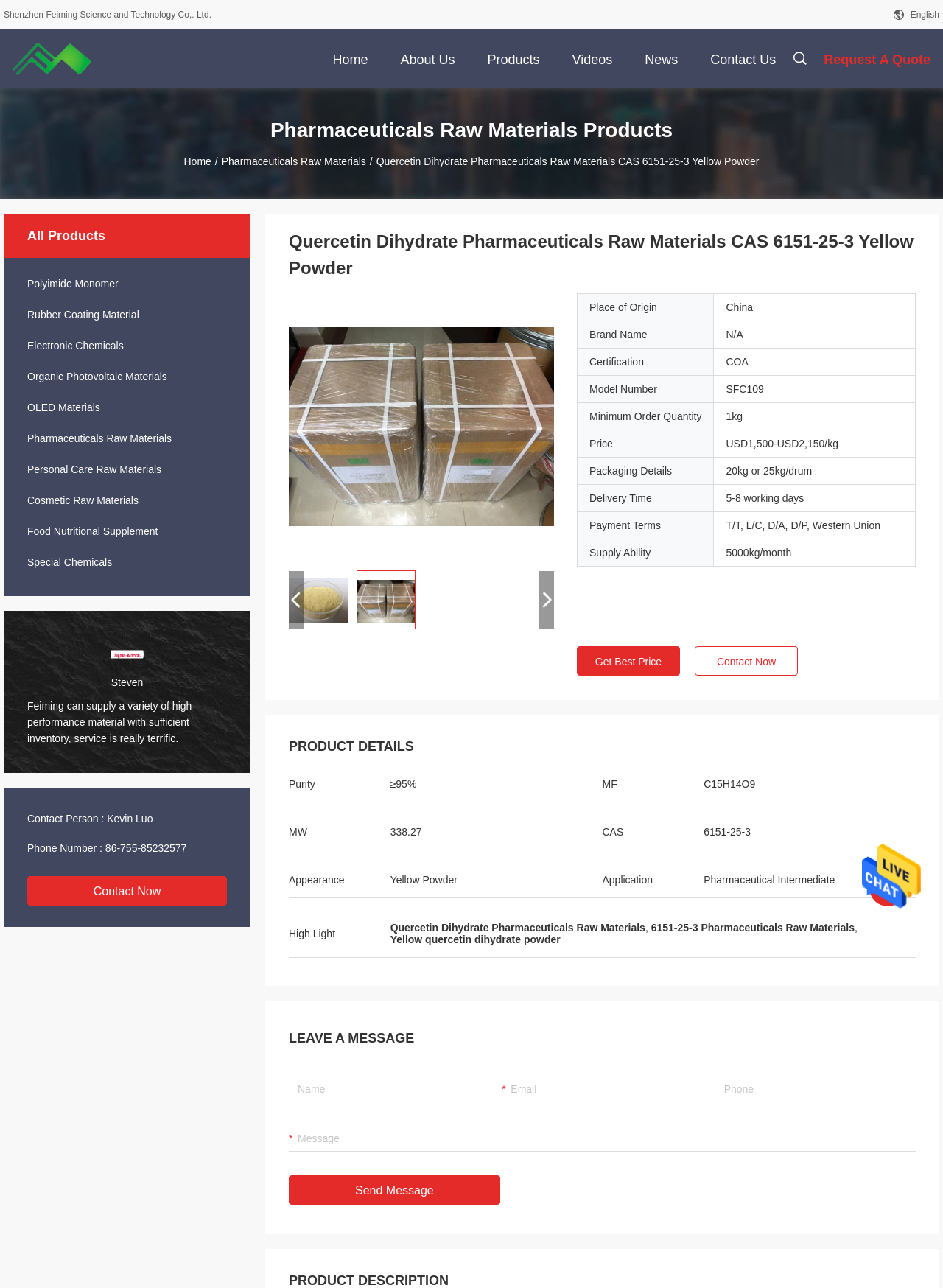Determine the bounding box of the UI element mentioned here: "Personal Care Raw Materials". The coordinates must be in the format [left, top, right, bottom] with values ranging from 0 to 1.

[0.004, 0.359, 0.266, 0.37]